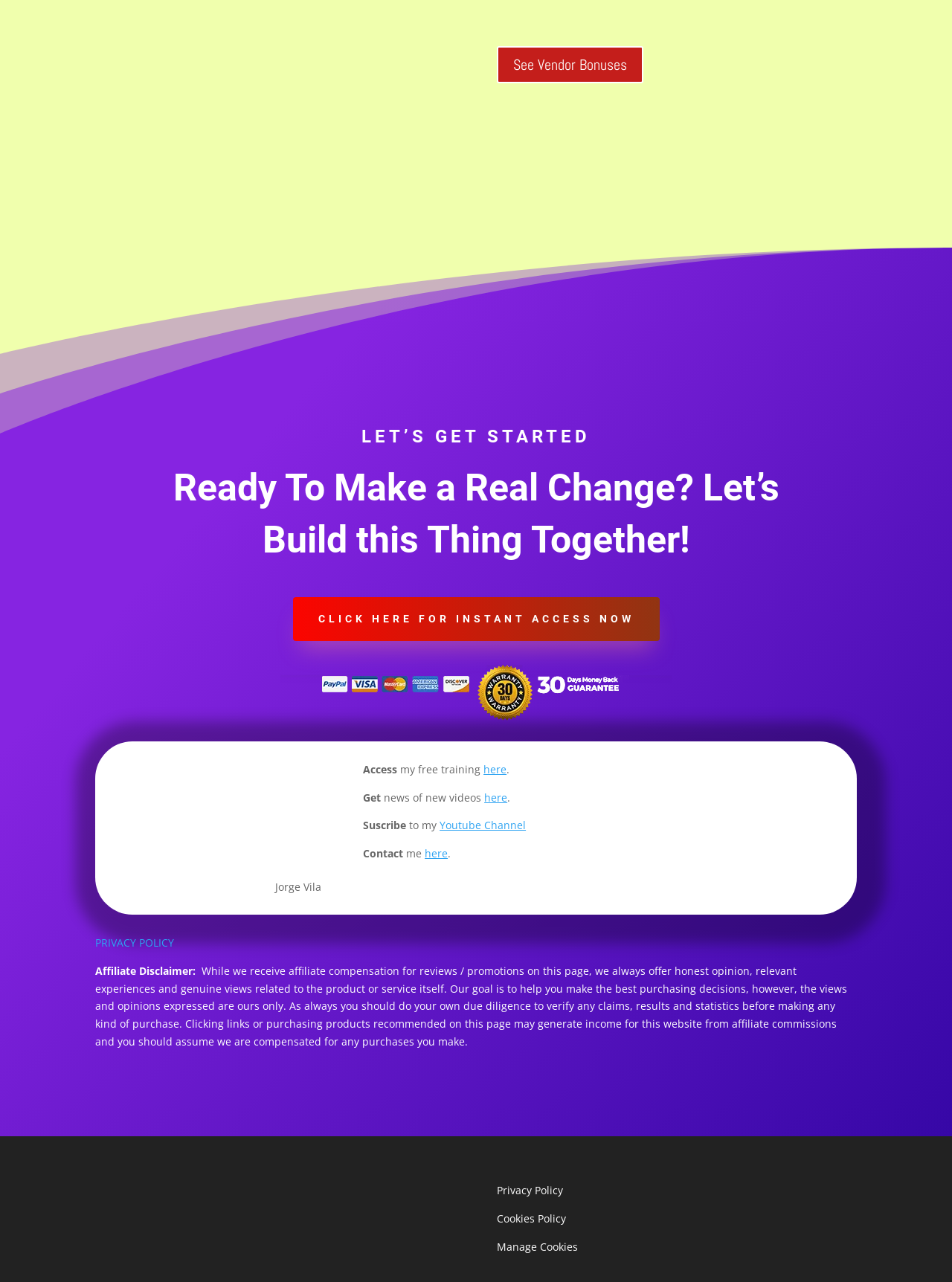Who is the author of the webpage?
Answer the question using a single word or phrase, according to the image.

Jorge Vila